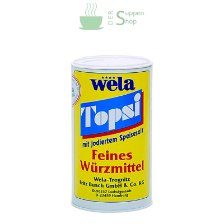Is the product iodized?
Identify the answer in the screenshot and reply with a single word or phrase.

yes